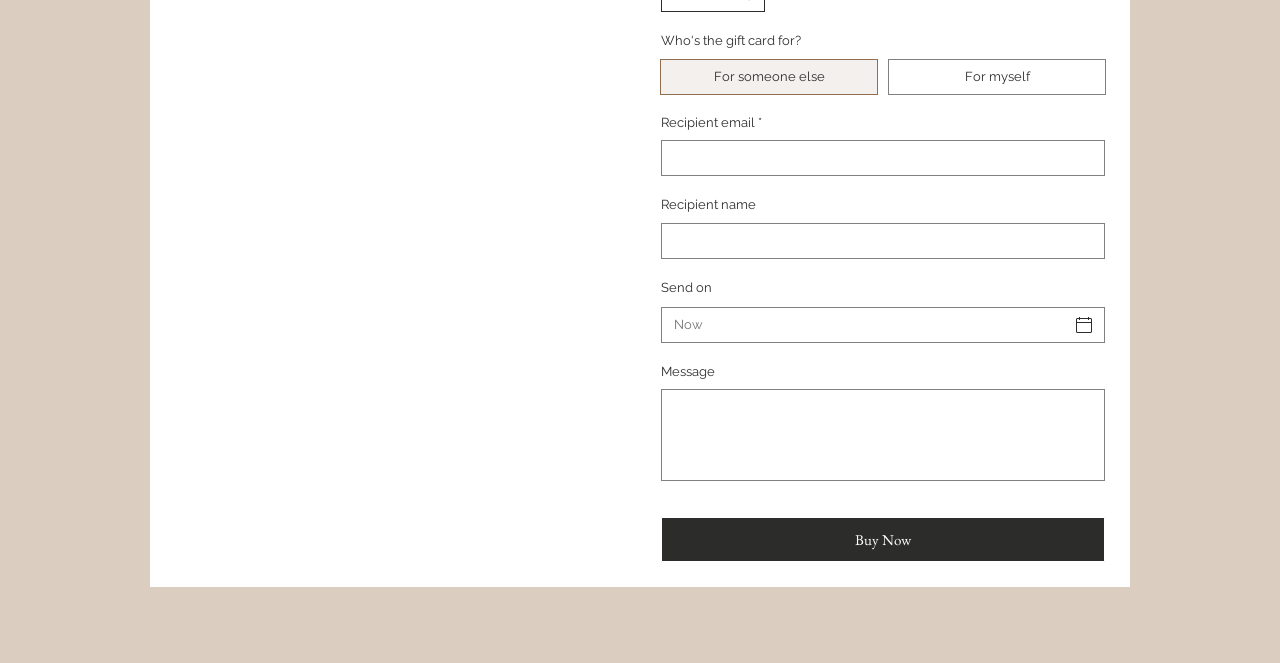Provide the bounding box coordinates of the HTML element described by the text: "CUSTOMER CARE". The coordinates should be in the format [left, top, right, bottom] with values between 0 and 1.

[0.727, 0.356, 0.799, 0.382]